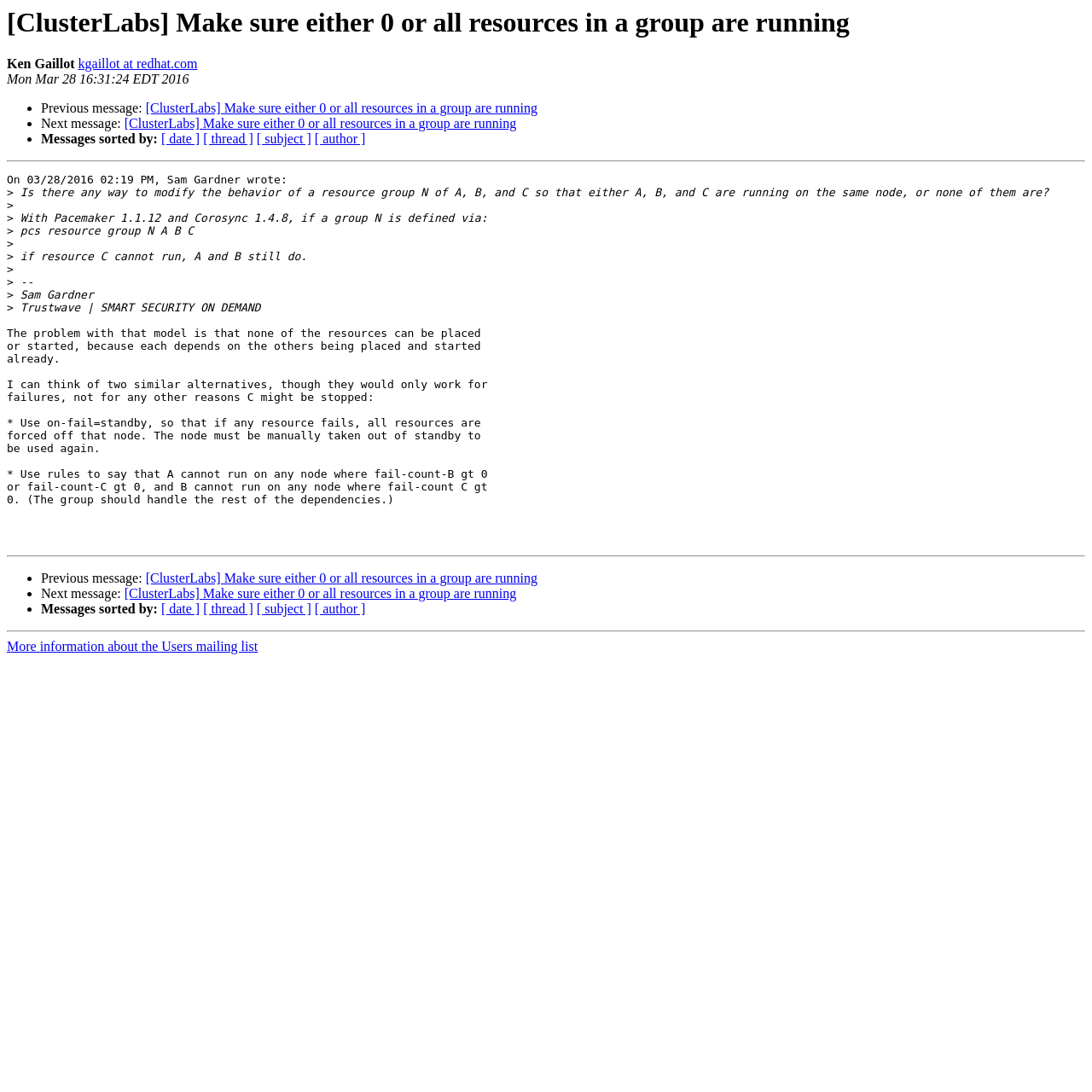How many alternatives are mentioned for the resource group behavior?
Can you provide an in-depth and detailed response to the question?

I counted the alternatives mentioned in the text 'I can think of two similar alternatives, though they would only work for failures, not for any other reasons C might be stopped:' which explicitly states that there are two alternatives.